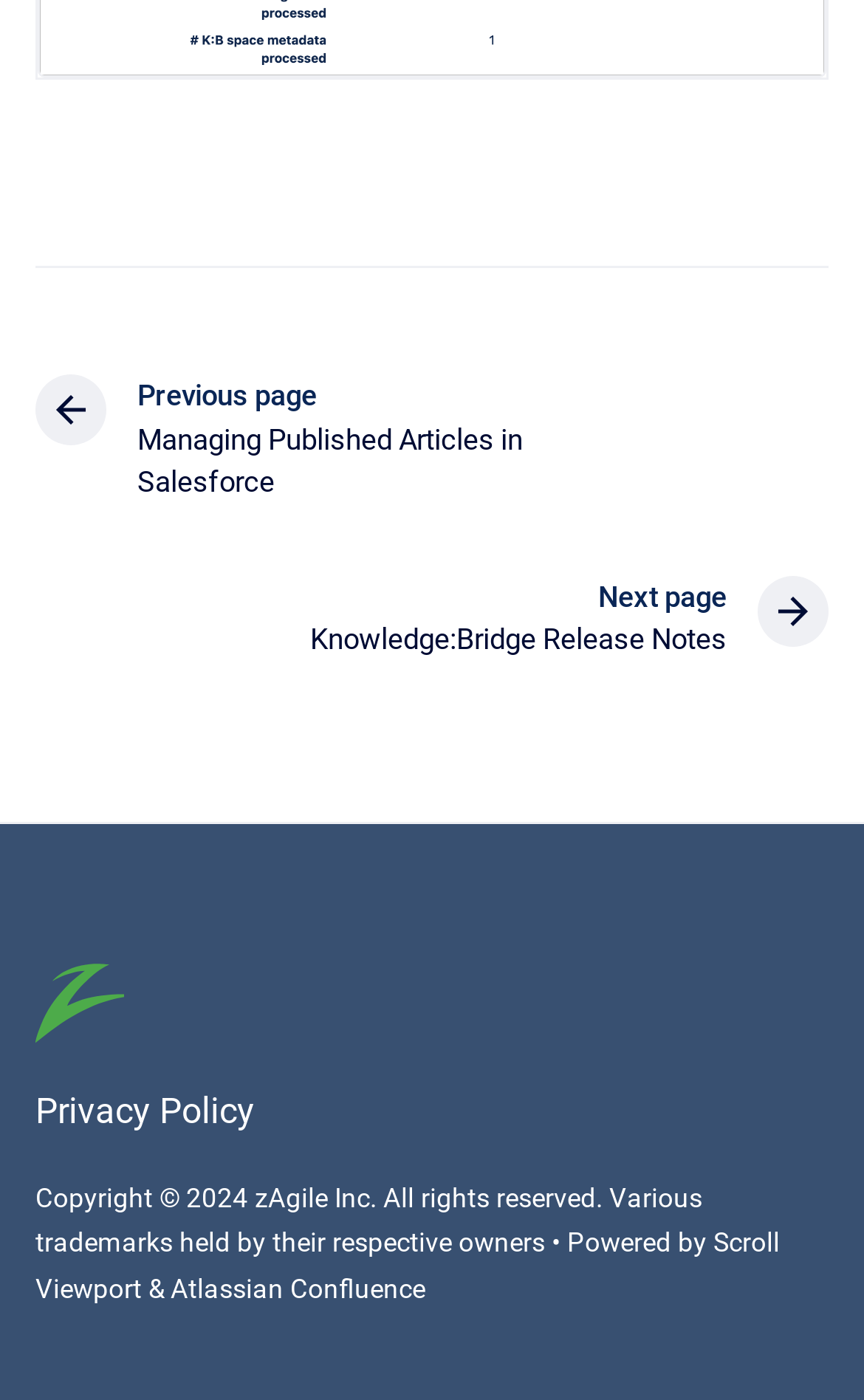What is the powered by information?
Refer to the screenshot and answer in one word or phrase.

Atlassian Confluence